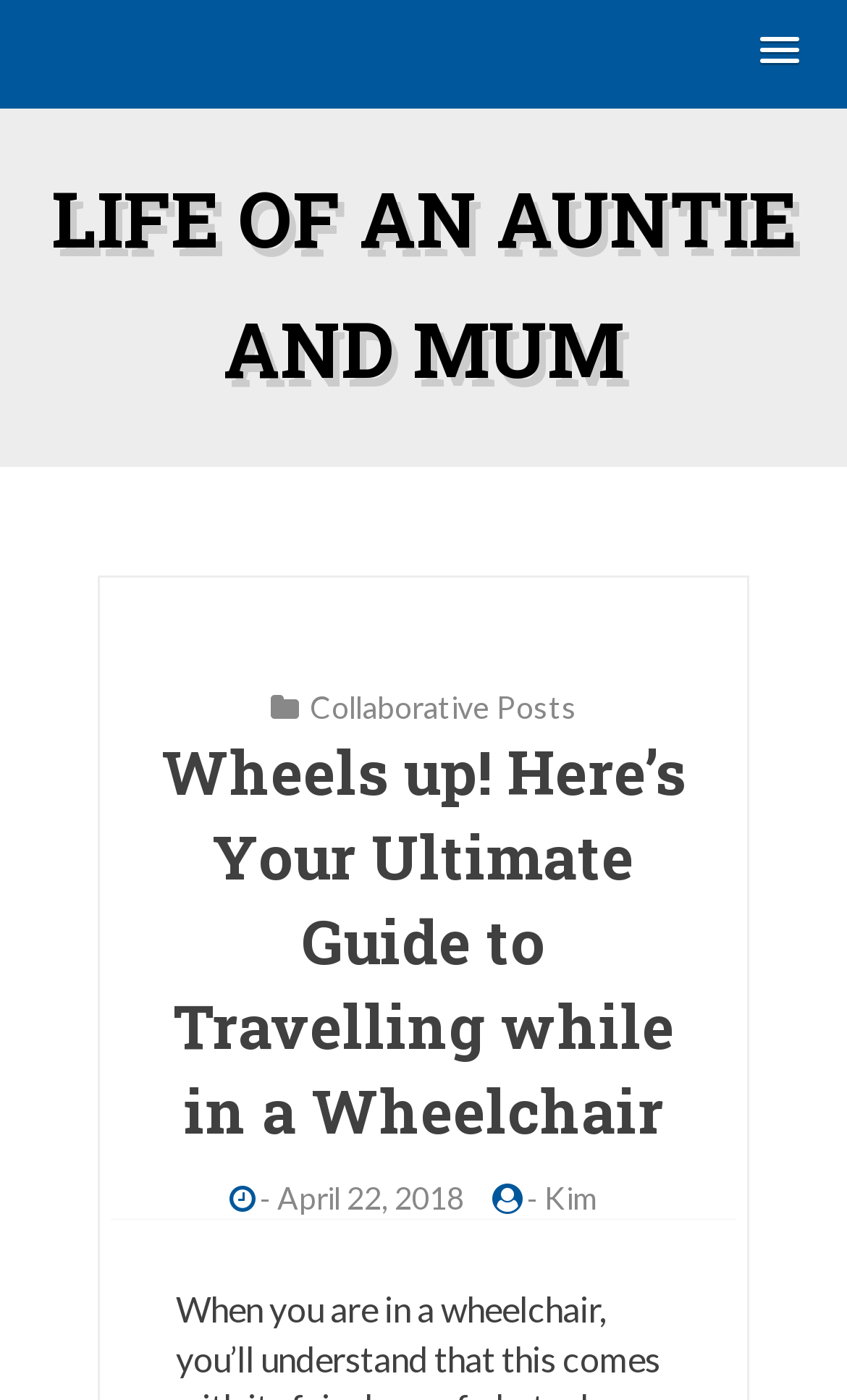What is the category of the article?
Answer the question in as much detail as possible.

I determined the answer by looking at the link element with the text 'Collaborative Posts' which is located near the title of the article, indicating that it is the category of the article.